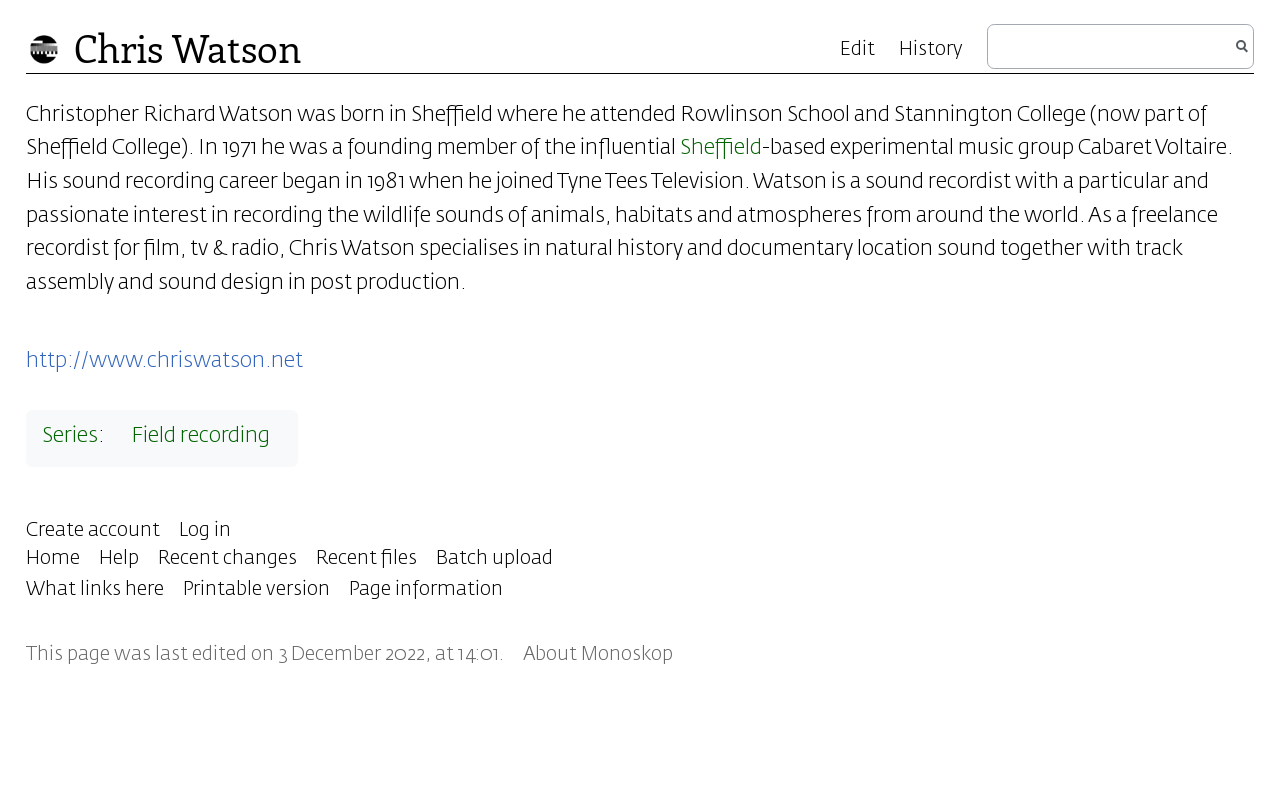Using the description "Series", locate and provide the bounding box of the UI element.

[0.033, 0.532, 0.077, 0.558]